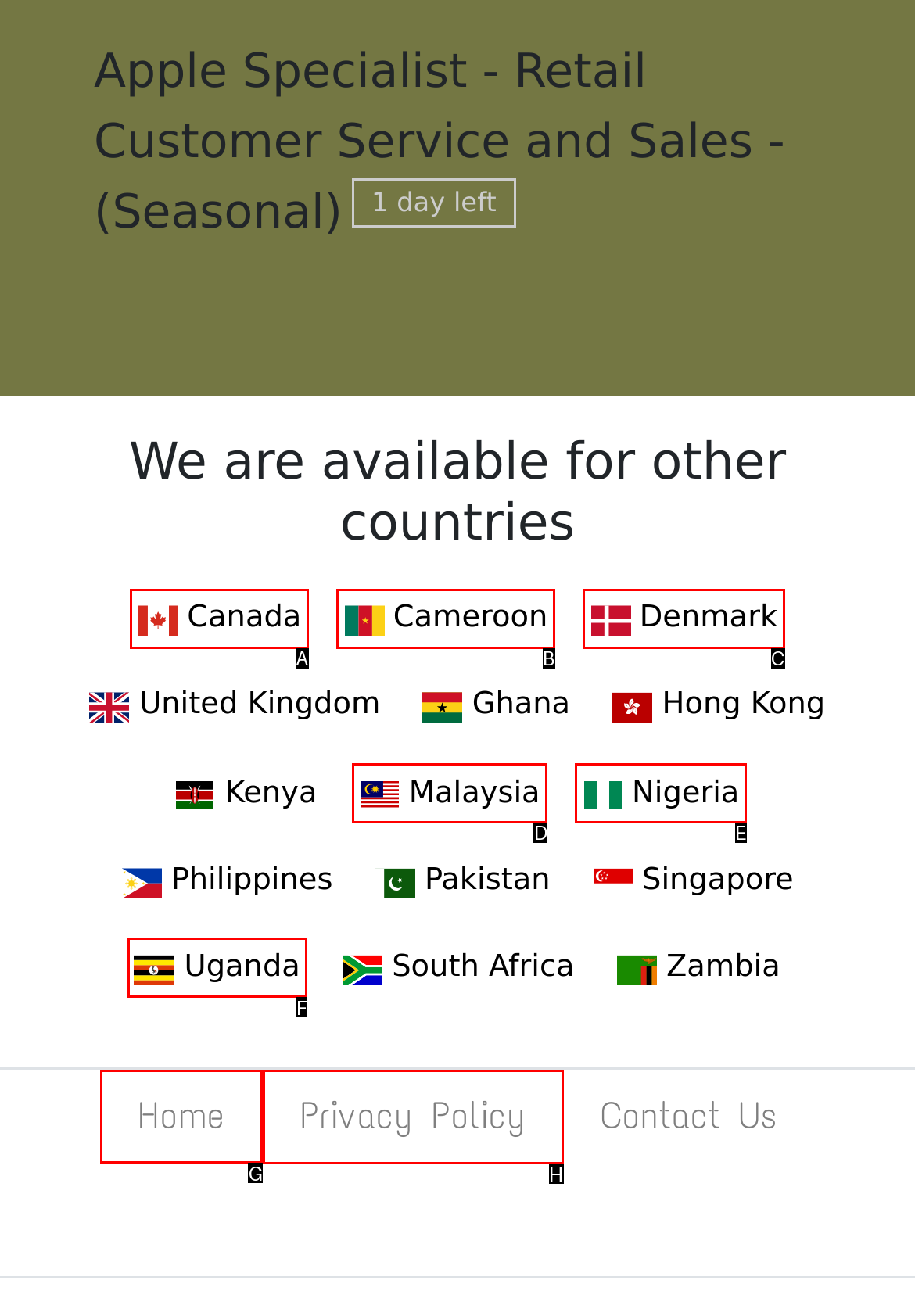Select the proper UI element to click in order to perform the following task: Go to Home page. Indicate your choice with the letter of the appropriate option.

G